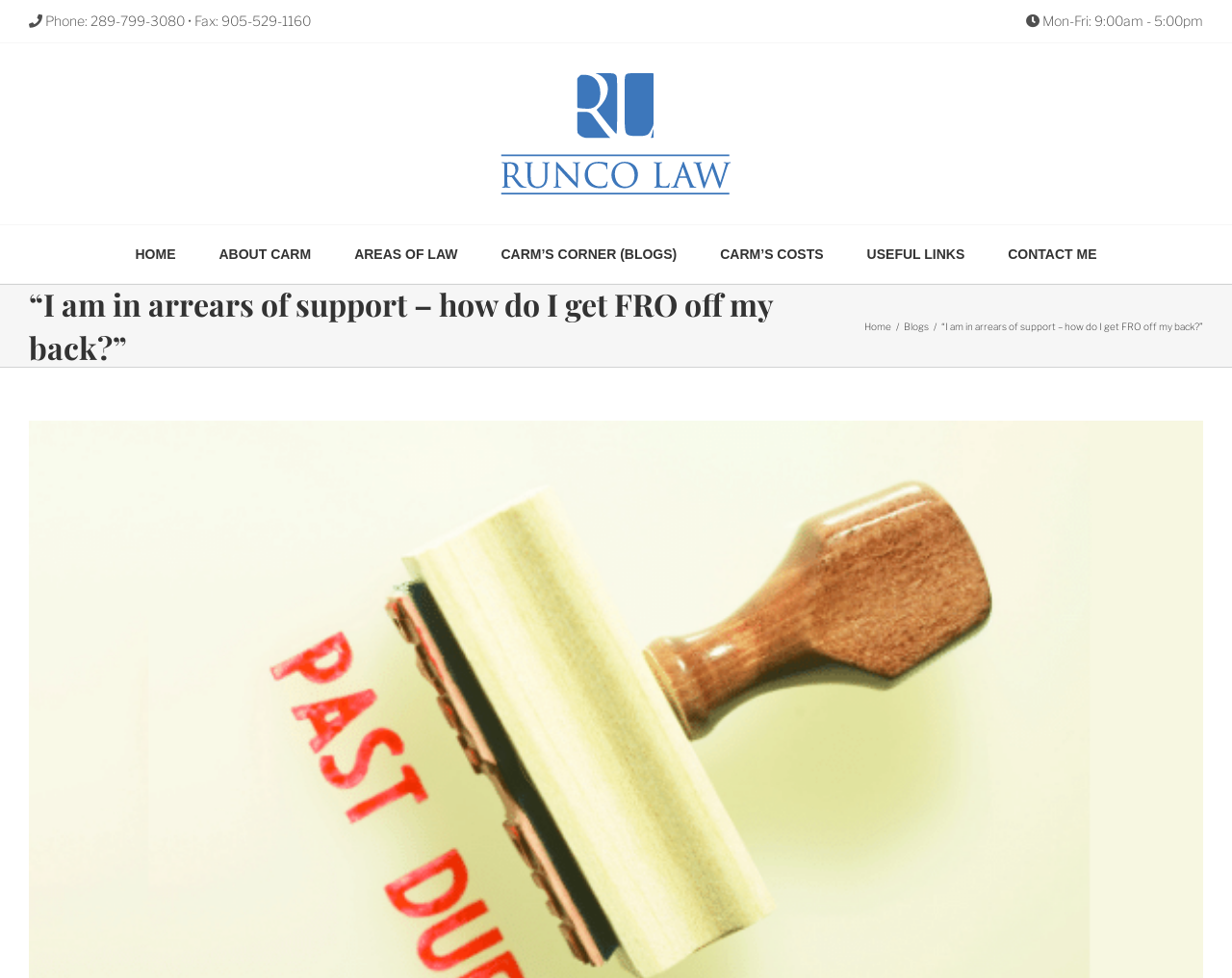Based on the provided description, "HOME", find the bounding box of the corresponding UI element in the screenshot.

[0.11, 0.23, 0.143, 0.289]